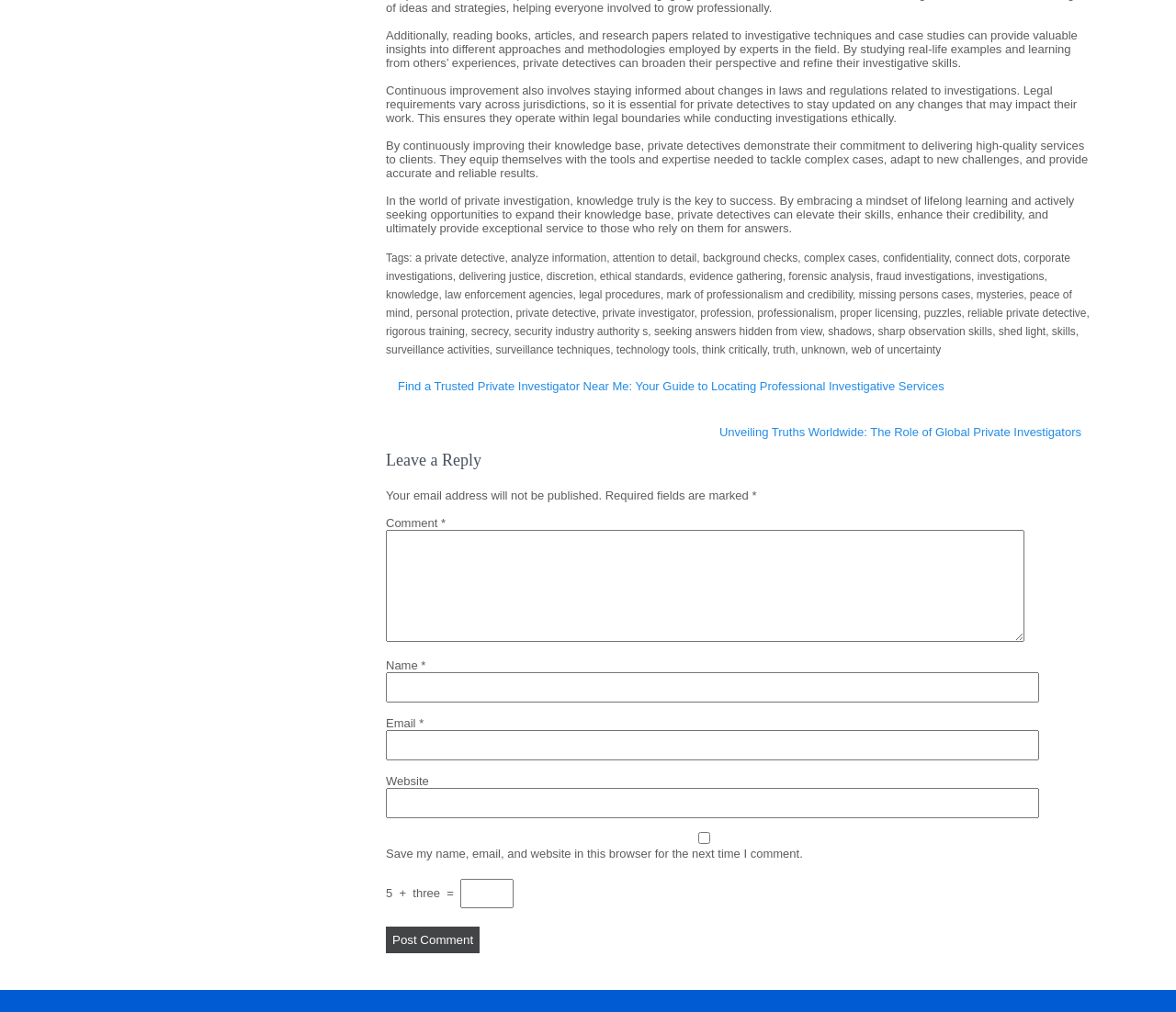Please identify the bounding box coordinates of the region to click in order to complete the task: "Click on the link 'Unveiling Truths Worldwide: The Role of Global Private Investigators'". The coordinates must be four float numbers between 0 and 1, specified as [left, top, right, bottom].

[0.602, 0.409, 0.93, 0.445]